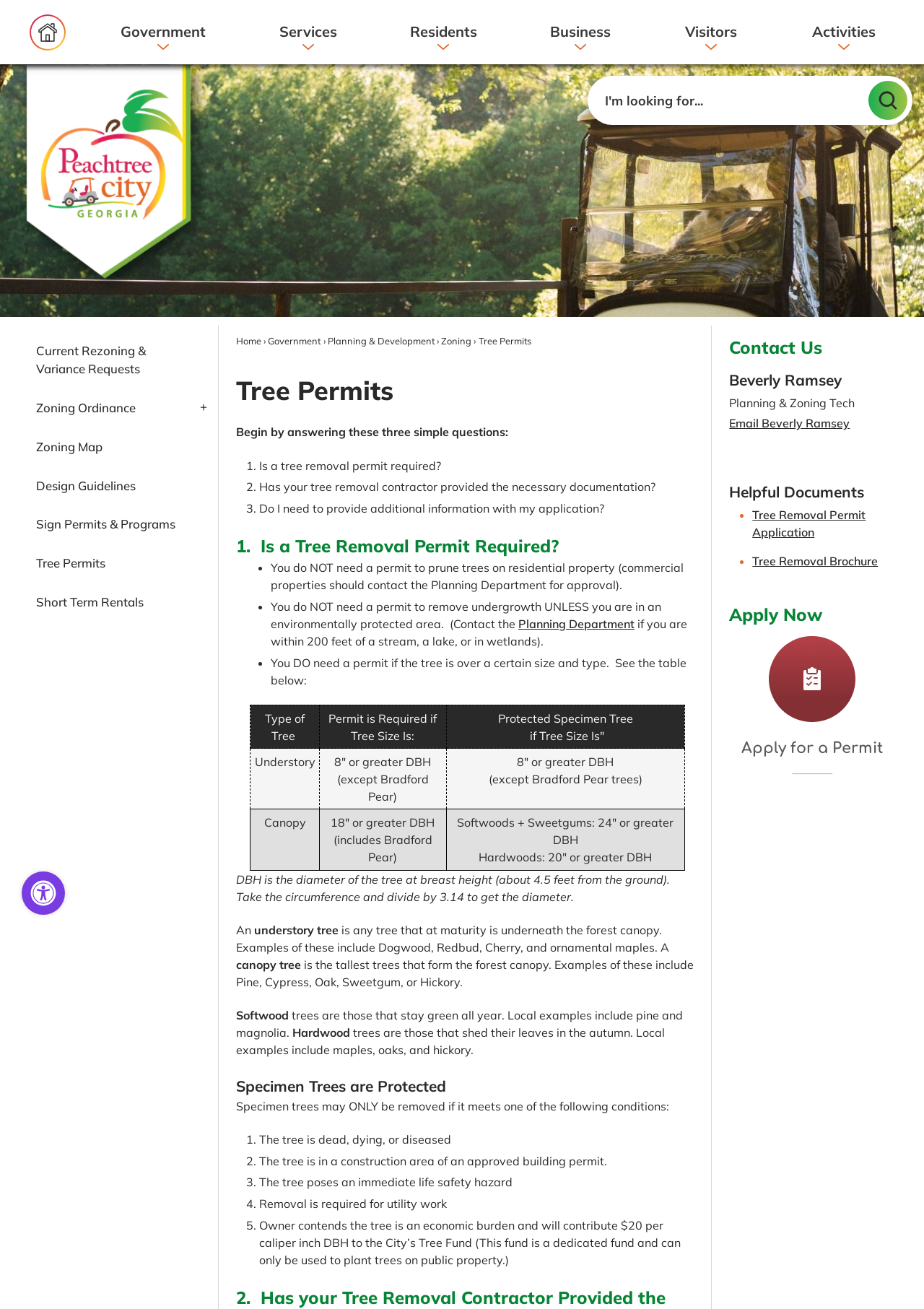Please provide the bounding box coordinates for the UI element as described: "PageAssist". The coordinates must be four floats between 0 and 1, represented as [left, top, right, bottom].

[0.016, 0.66, 0.078, 0.704]